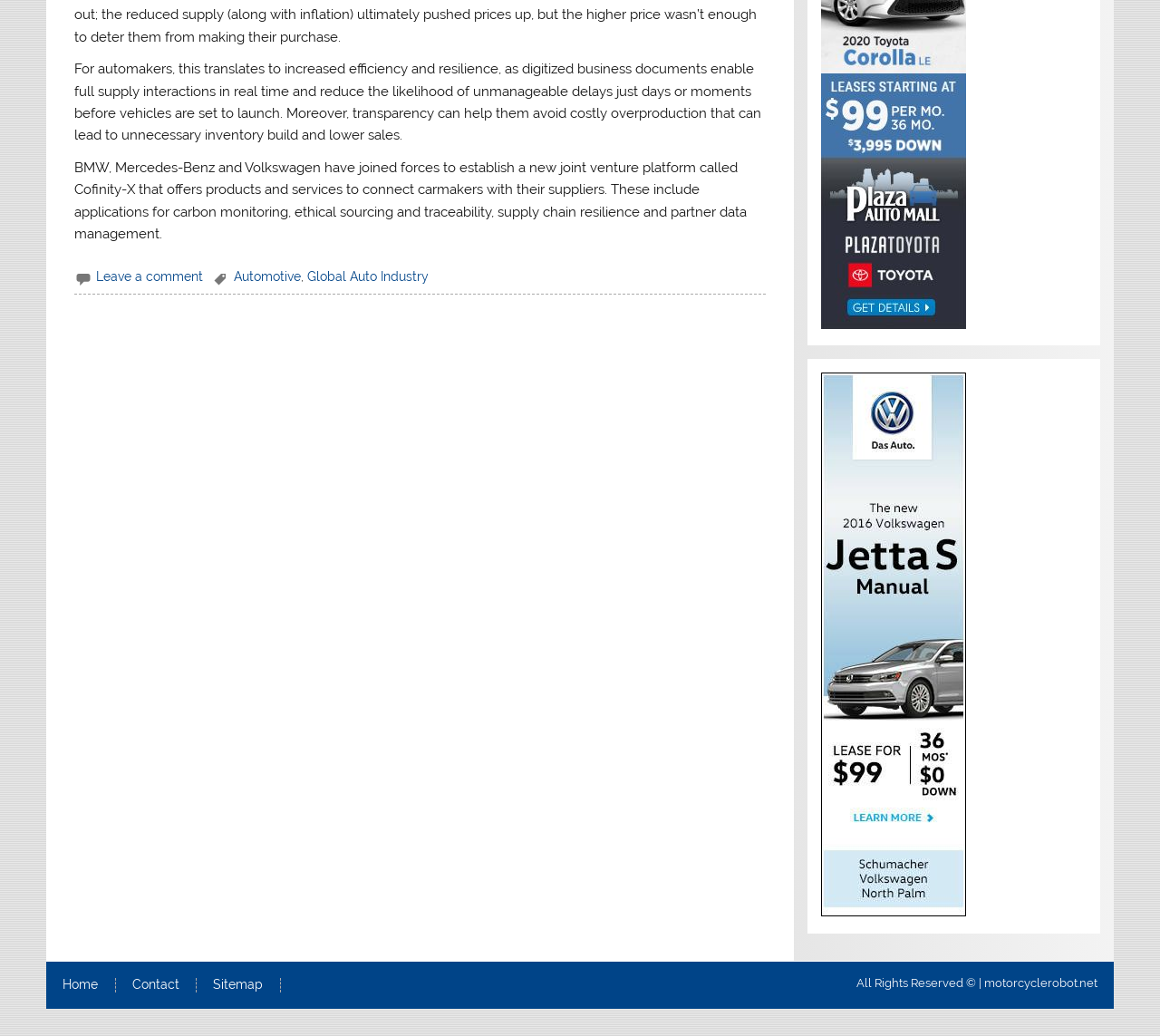Using the given element description, provide the bounding box coordinates (top-left x, top-left y, bottom-right x, bottom-right y) for the corresponding UI element in the screenshot: Tel: 03300 439 515

None